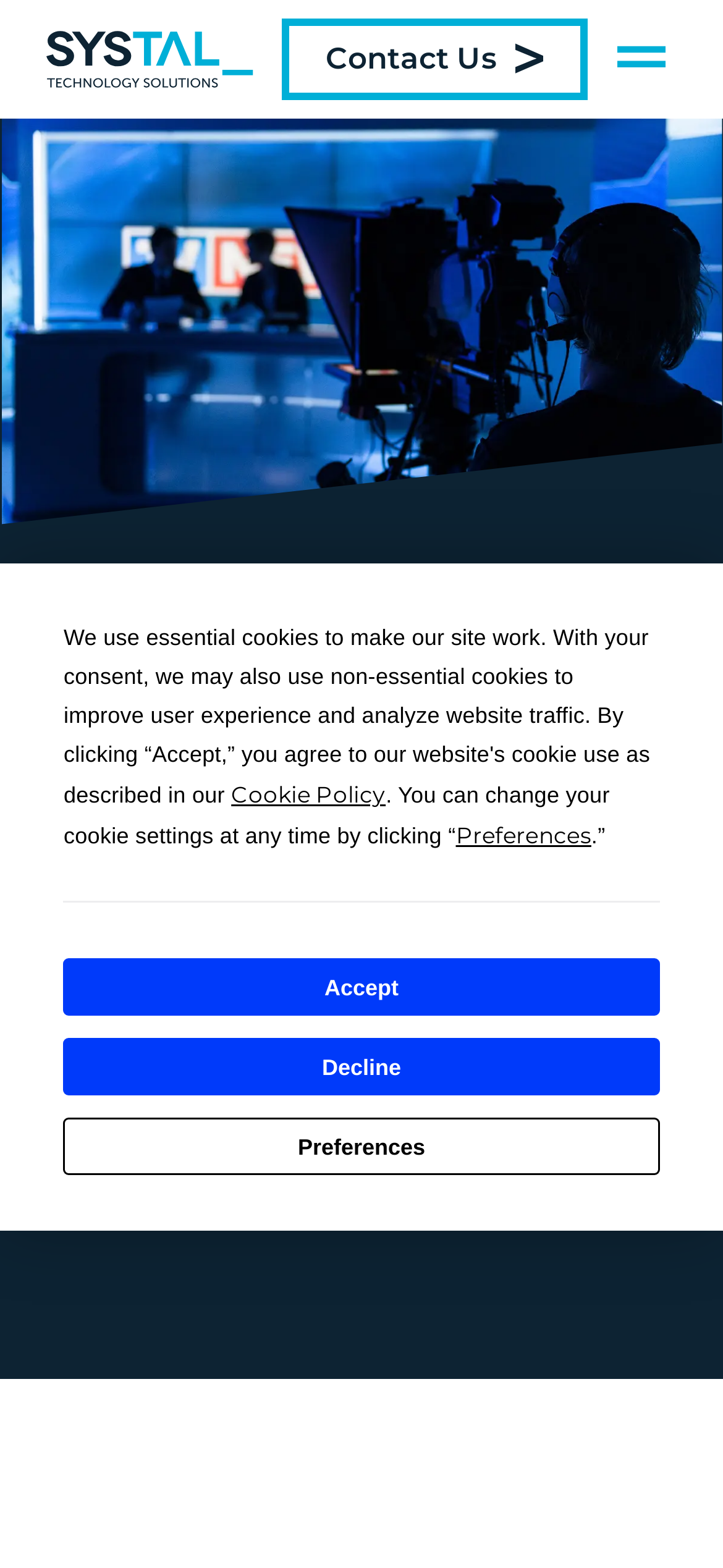What is the logo of the company?
Provide a detailed and well-explained answer to the question.

I found the logo by looking at the top-left corner of the webpage, where I saw a link and an image with the text 'Systal Technology Solutions Logo'. This suggests that the logo of the company is Systal Technology Solutions.